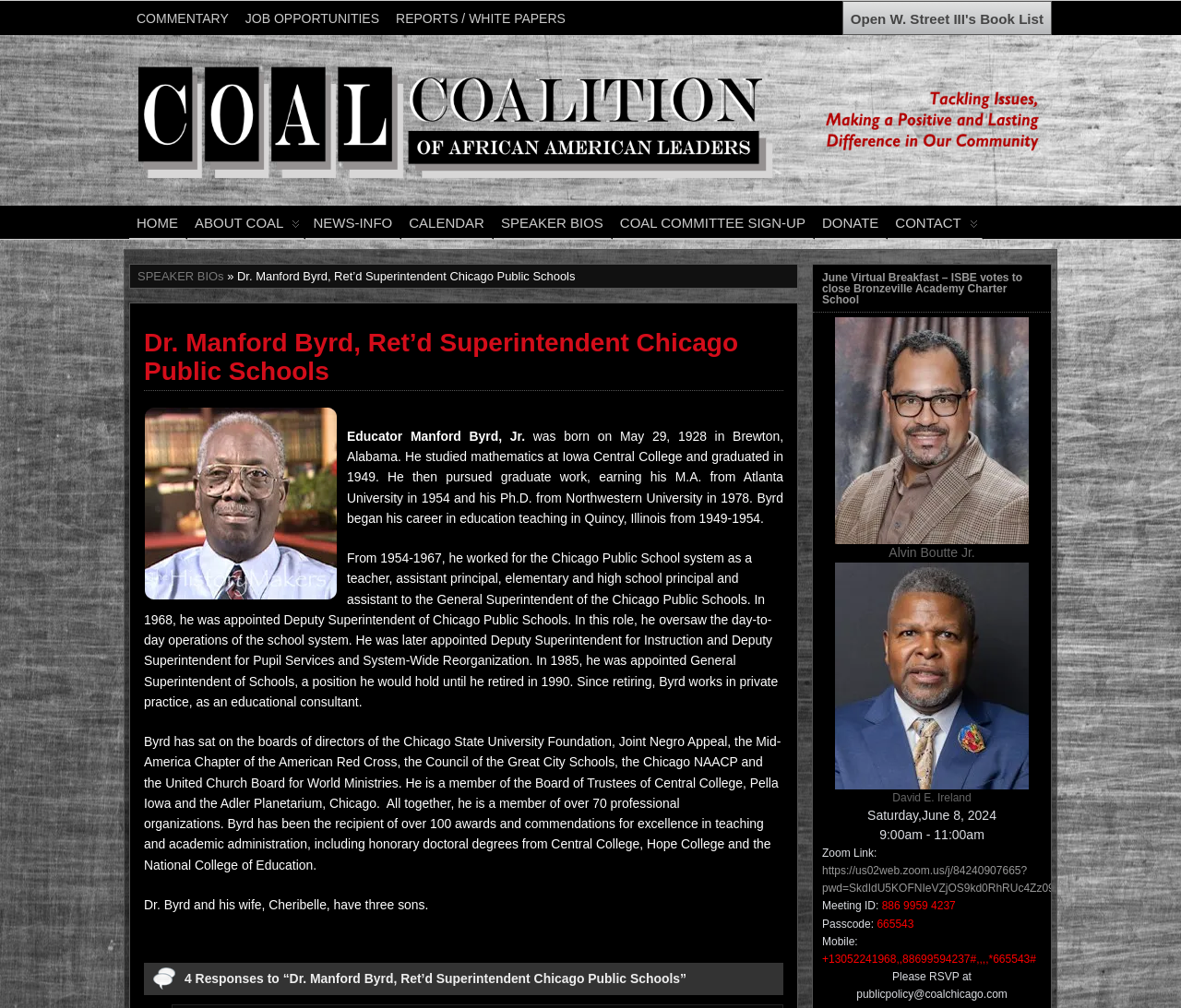Can you specify the bounding box coordinates for the region that should be clicked to fulfill this instruction: "Click the 'Free Demo' button".

None